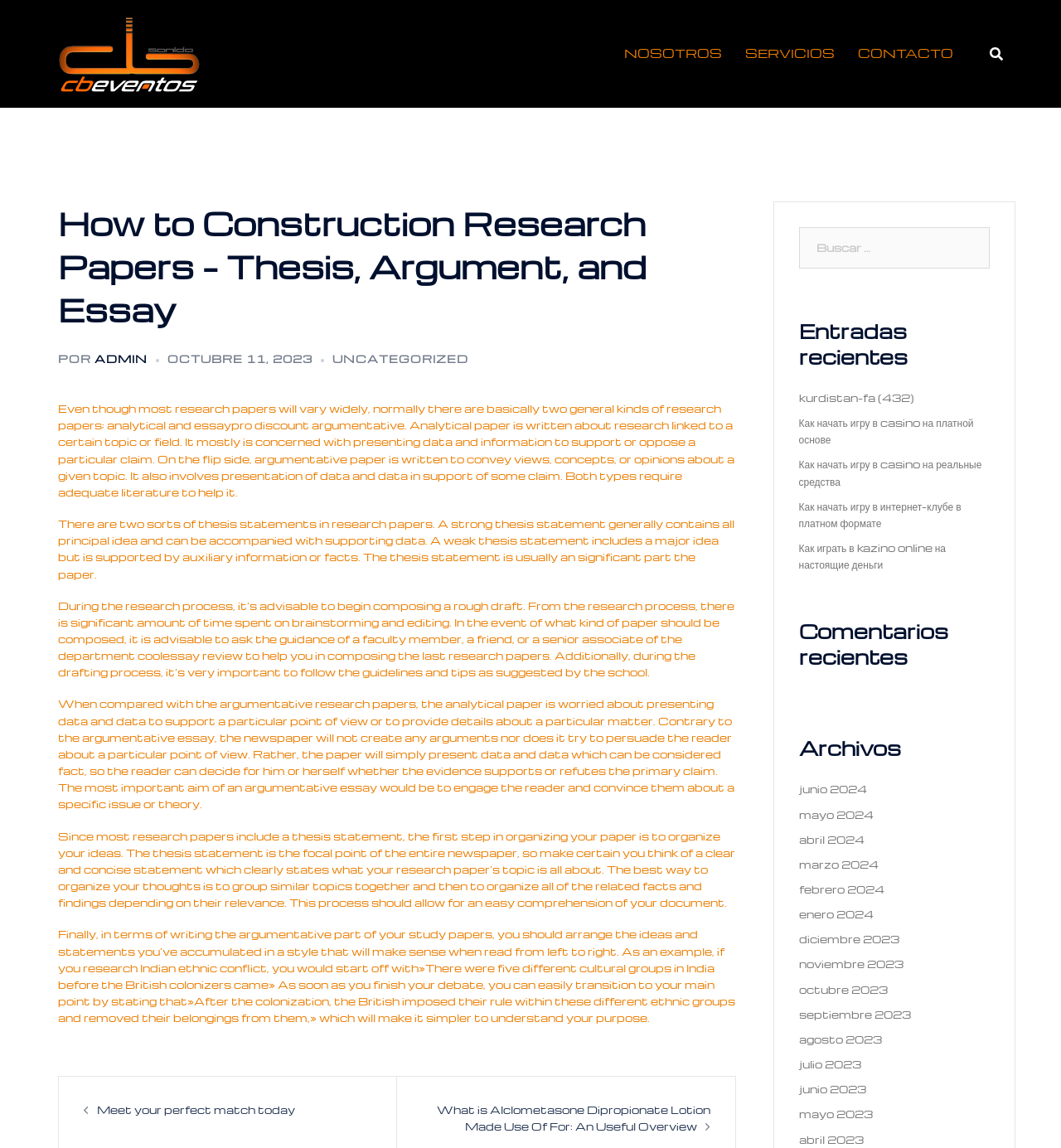What is the purpose of presenting data and information in an analytical paper?
Craft a detailed and extensive response to the question.

According to the webpage, in an analytical paper, data and information are presented to support a particular point of view or to provide details about a particular matter. This information is provided in the article section, highlighting the purpose of presenting data and information in an analytical paper.